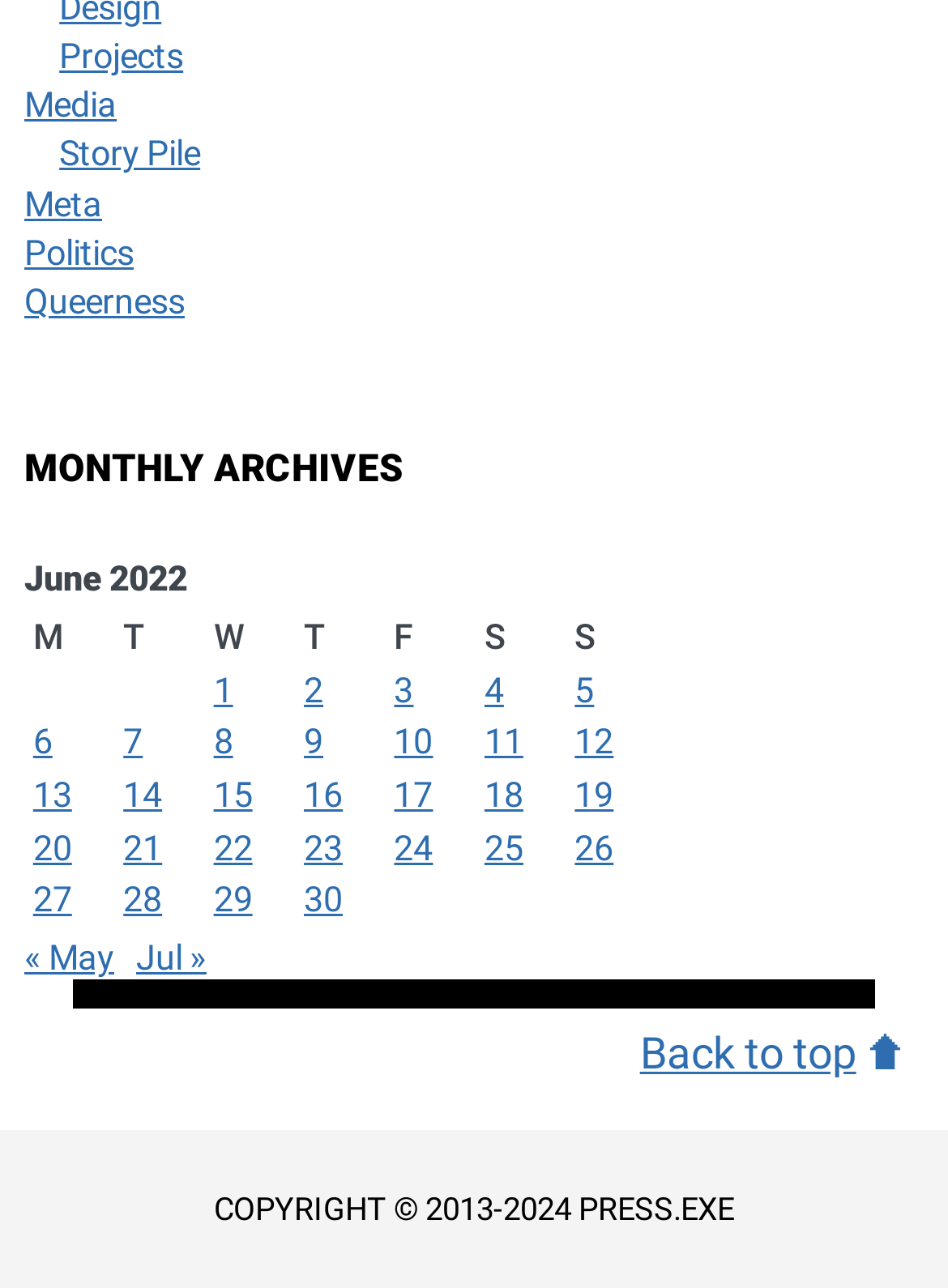What is the title of the archives section?
Provide an in-depth answer to the question, covering all aspects.

The title of the archives section can be inferred from the heading element with the text 'MONTHLY ARCHIVES' located at the top of the table.